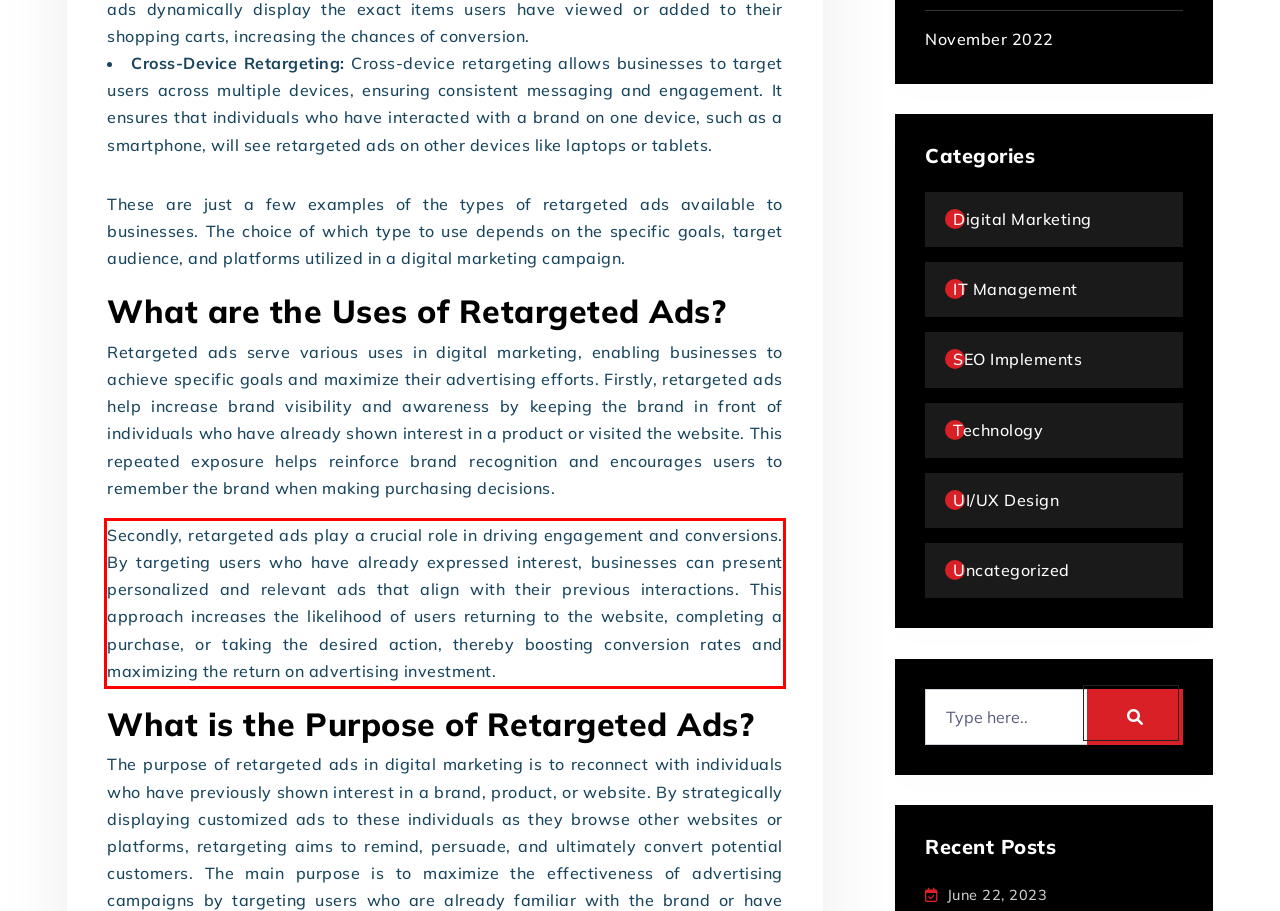Identify the text inside the red bounding box in the provided webpage screenshot and transcribe it.

Secondly, retargeted ads play a crucial role in driving engagement and conversions. By targeting users who have already expressed interest, businesses can present personalized and relevant ads that align with their previous interactions. This approach increases the likelihood of users returning to the website, completing a purchase, or taking the desired action, thereby boosting conversion rates and maximizing the return on advertising investment.